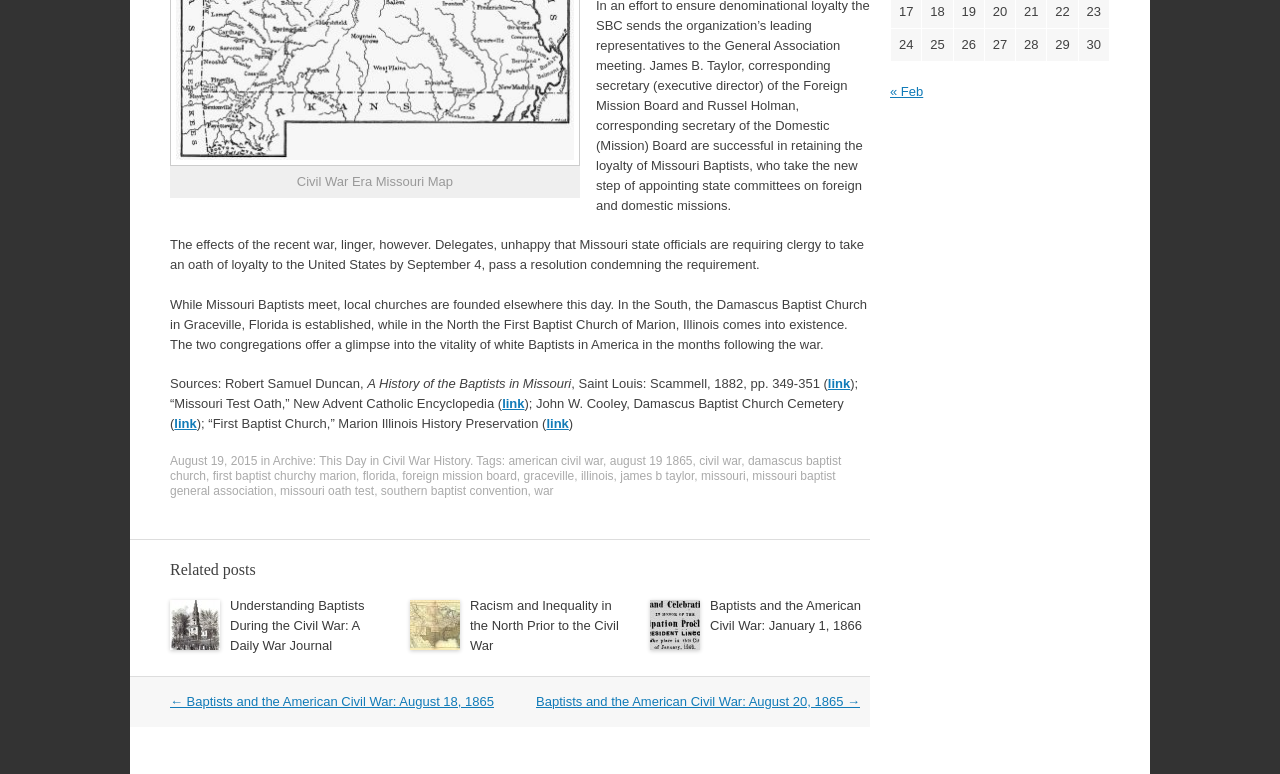Identify the bounding box of the HTML element described here: "missouri baptist general association". Provide the coordinates as four float numbers between 0 and 1: [left, top, right, bottom].

[0.133, 0.605, 0.653, 0.643]